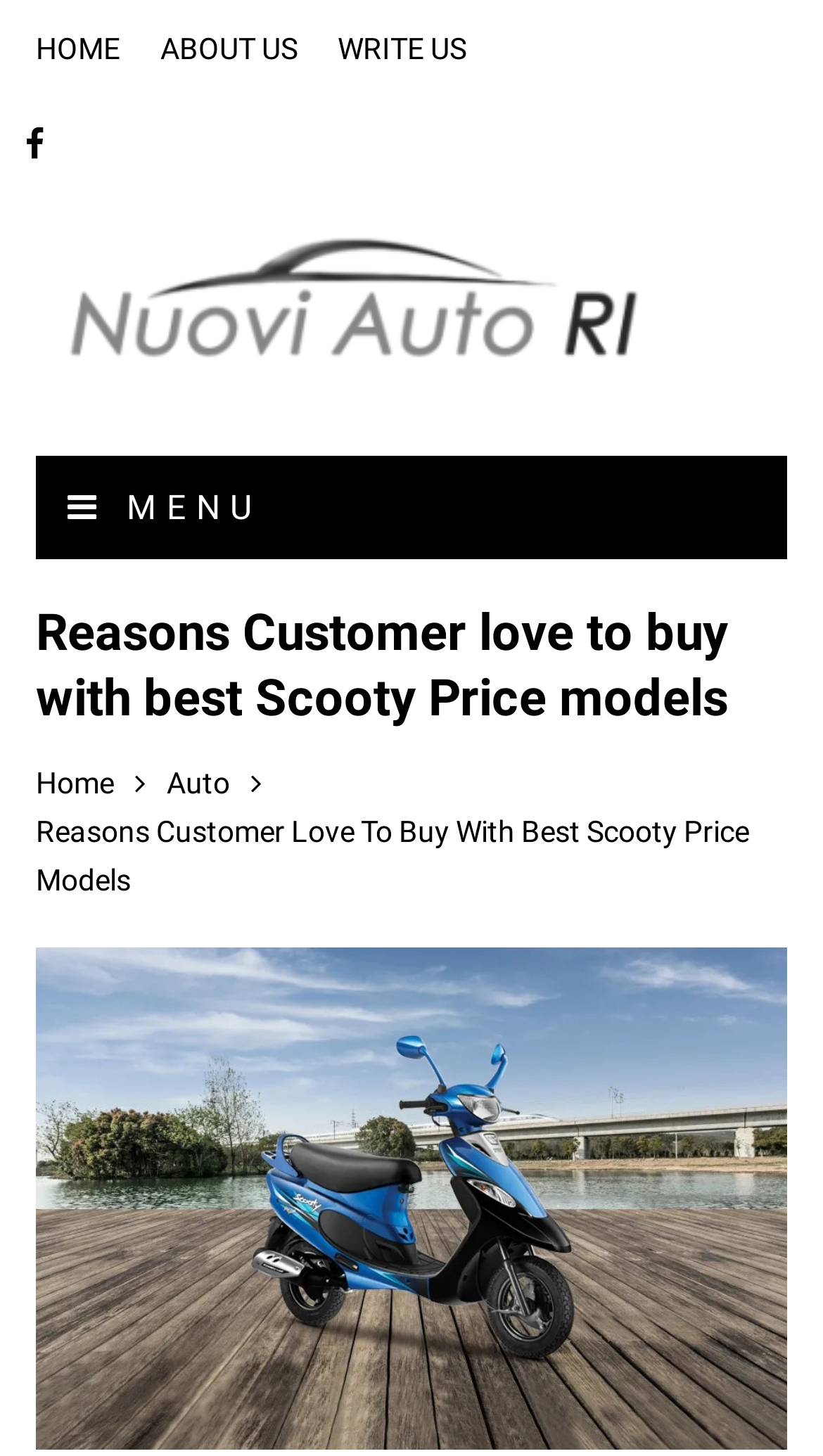Construct a comprehensive caption that outlines the webpage's structure and content.

The webpage appears to be about Scooty models and their significance in women's lives. At the top left corner, there is a navigation menu with links to "HOME", "ABOUT US", and "WRITE US". Next to these links, there is a small icon represented by "\uf09a". 

On the top right corner, there is a logo of "Nuovi Auto Ri" which is also a link, accompanied by an image of the same name. Below the logo, there is a menu button labeled "MENU" with an icon "\uf0c9". 

The main heading of the webpage is "Reasons Customer love to buy with best Scooty Price models", which is centered at the top of the page. Below the heading, there is a breadcrumbs navigation section with links to "Home" and "Auto", both accompanied by an icon "\uf105". 

The main content of the webpage starts with a static text "Reasons Customer Love To Buy With Best Scooty Price Models", which is followed by a large image with the same title. The image takes up most of the page's width and height.